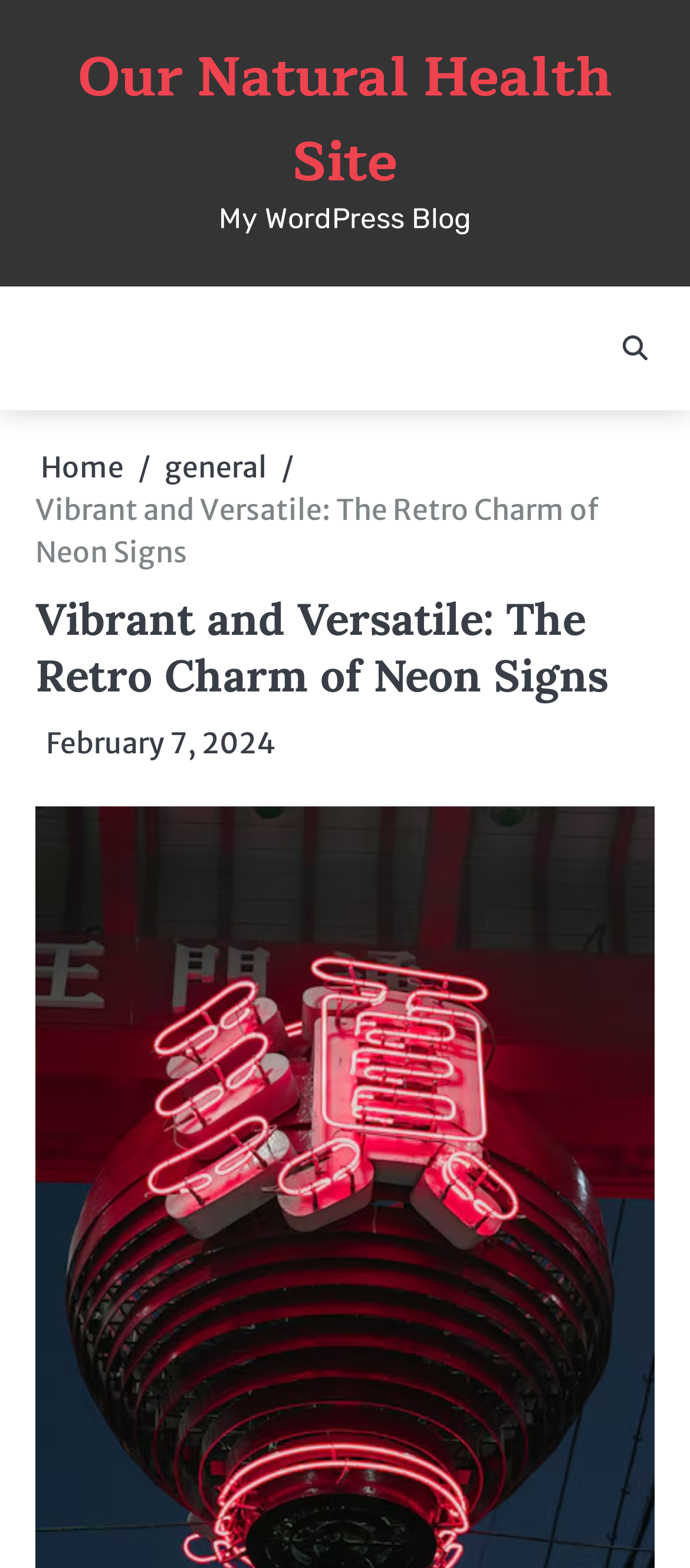How many breadcrumb links are there?
Examine the screenshot and reply with a single word or phrase.

2